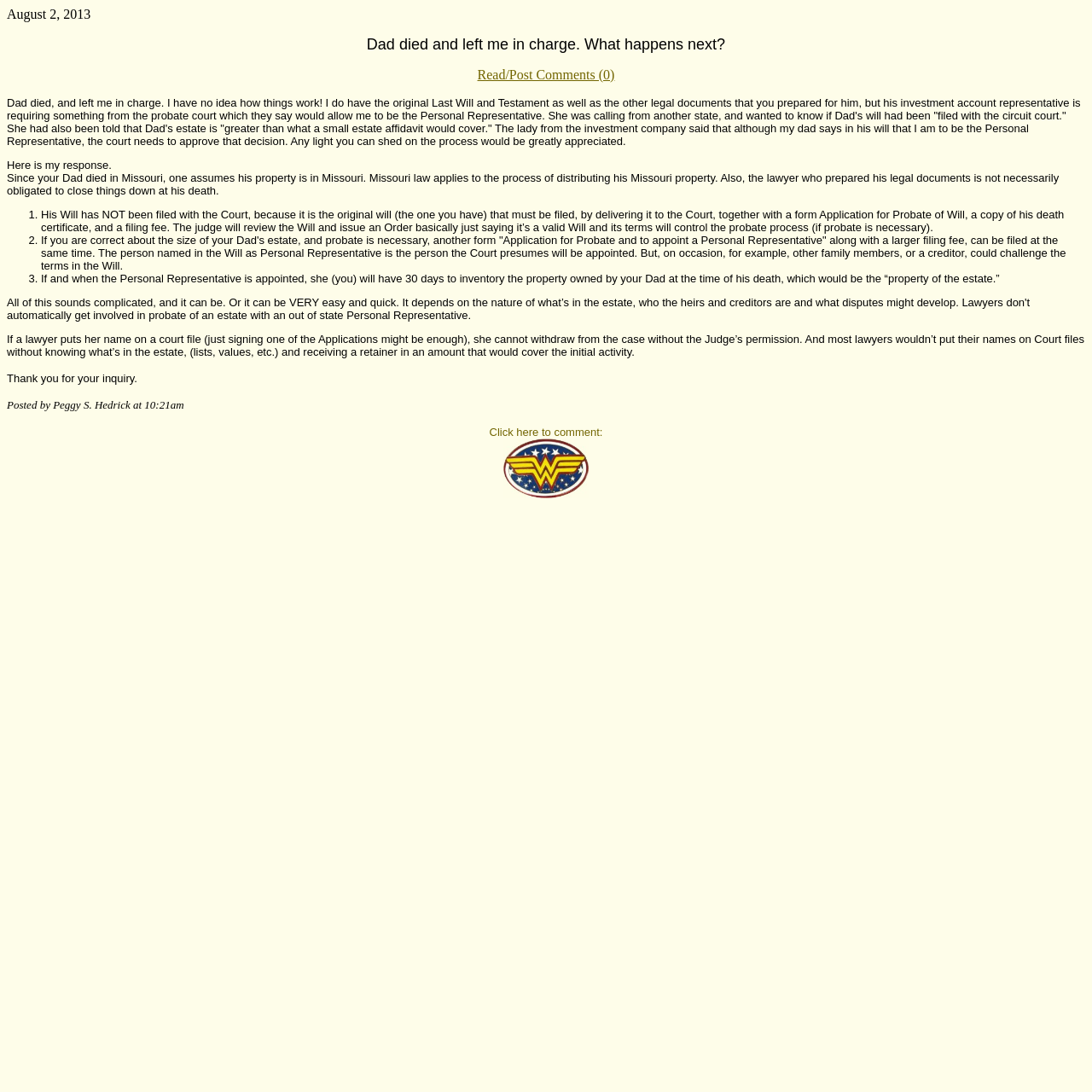Identify the bounding box coordinates for the UI element described as follows: Read/Post Comments (0). Use the format (top-left x, top-left y, bottom-right x, bottom-right y) and ensure all values are floating point numbers between 0 and 1.

[0.437, 0.062, 0.563, 0.075]